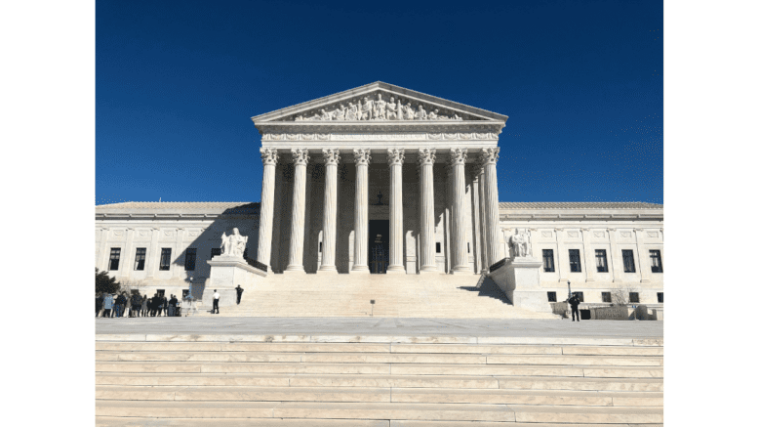Look at the image and give a detailed response to the following question: What do the stone steps lead to?

According to the caption, the stone steps in the image lead to the grand entrance of the Supreme Court building, symbolizing the accessibility of justice.